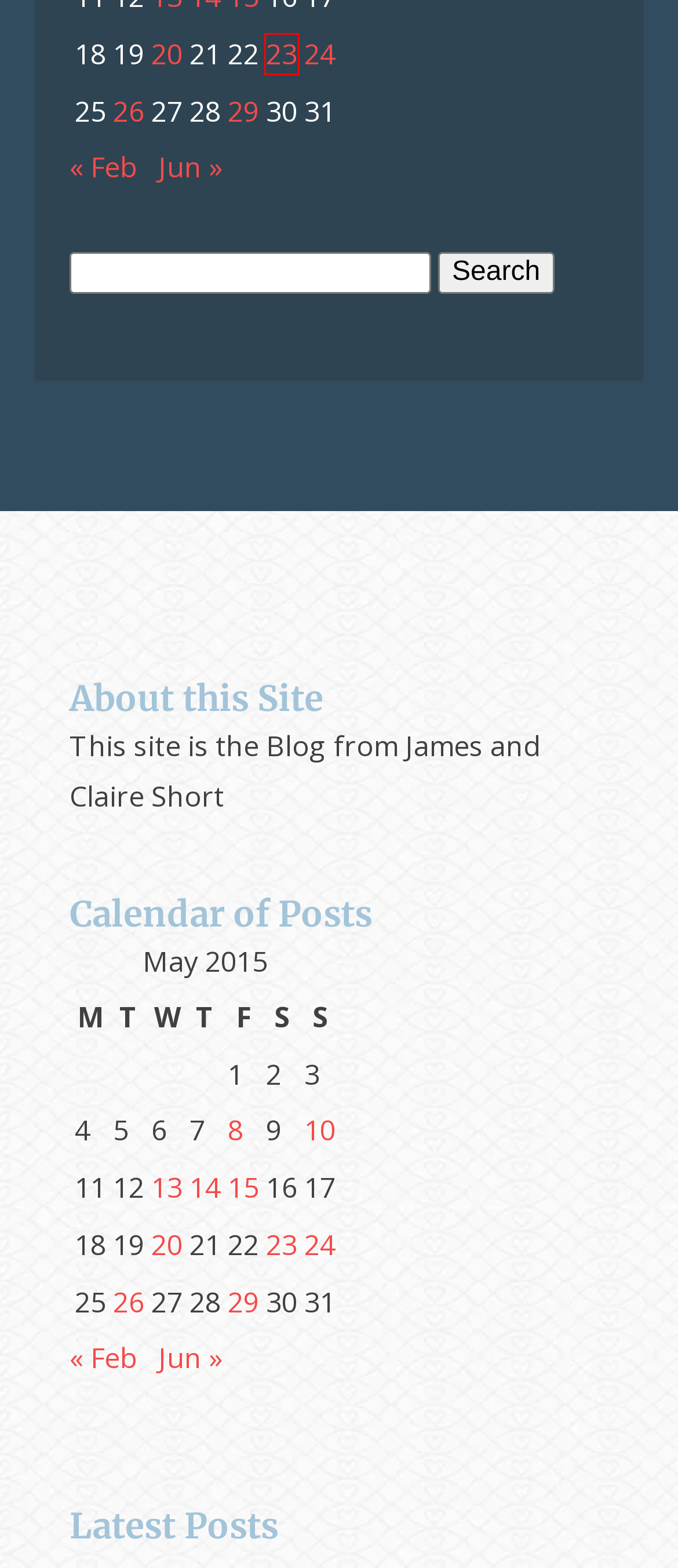Given a screenshot of a webpage with a red bounding box around an element, choose the most appropriate webpage description for the new page displayed after clicking the element within the bounding box. Here are the candidates:
A. 23 May, 2015 - Court Short
B. June 2015 - Court Short
C. Mistral hopping! - Court Short
D. 13 May, 2015 - Court Short
E. 29 May, 2015 - Court Short
F. 24 May, 2015 - Court Short
G. 20 May, 2015 - Court Short
H. 26 May, 2015 - Court Short

A